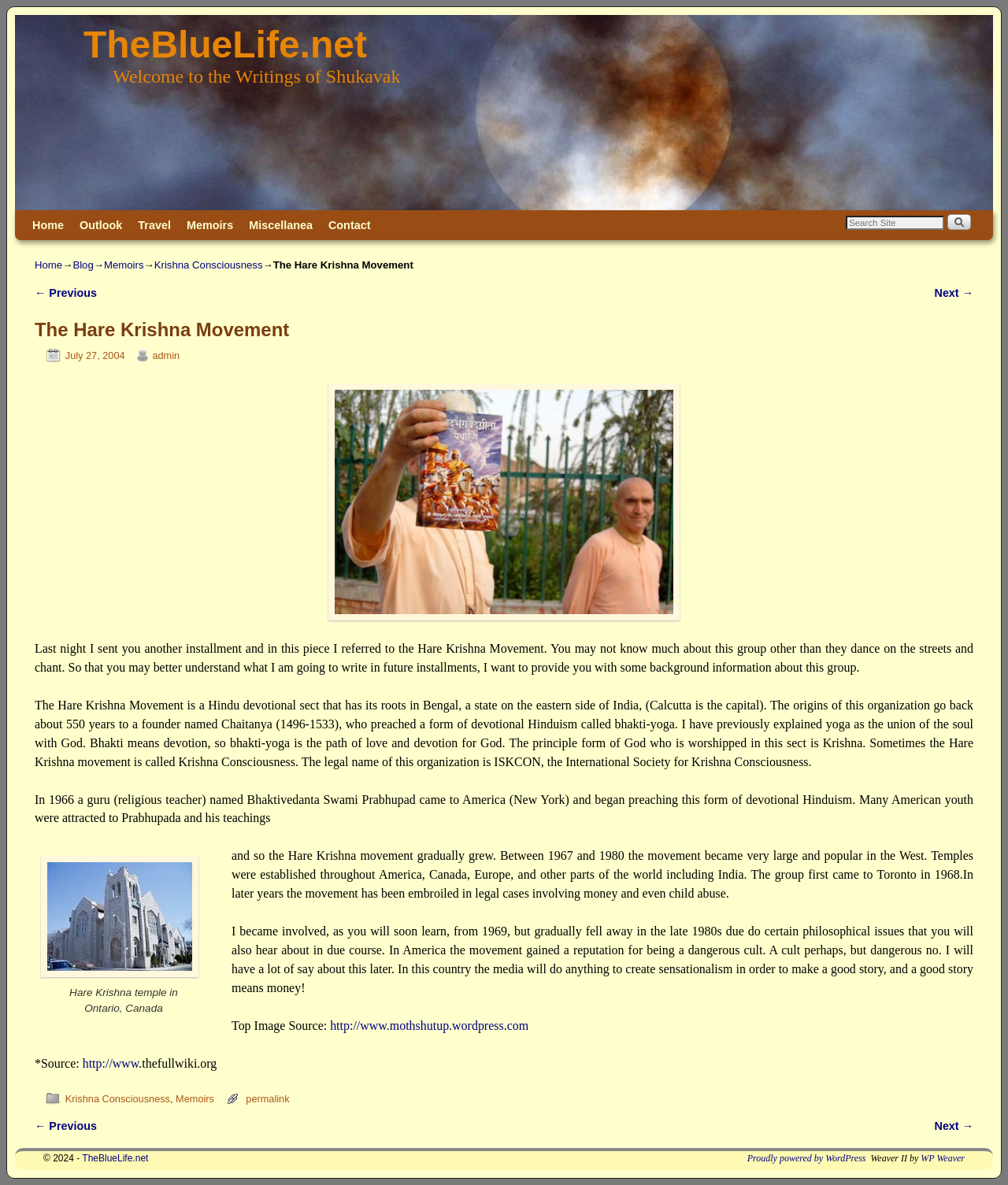What is the name of the guru who brought the Hare Krishna Movement to America?
Please respond to the question with a detailed and informative answer.

The name of the guru who brought the Hare Krishna Movement to America can be found in the article, where it says 'In 1966 a guru (religious teacher) named Bhaktivedanta Swami Prabhupad came to America (New York) and began preaching this form of devotional Hinduism'. This sentence indicates that Bhaktivedanta Swami Prabhupad is the guru who brought the Hare Krishna Movement to America.